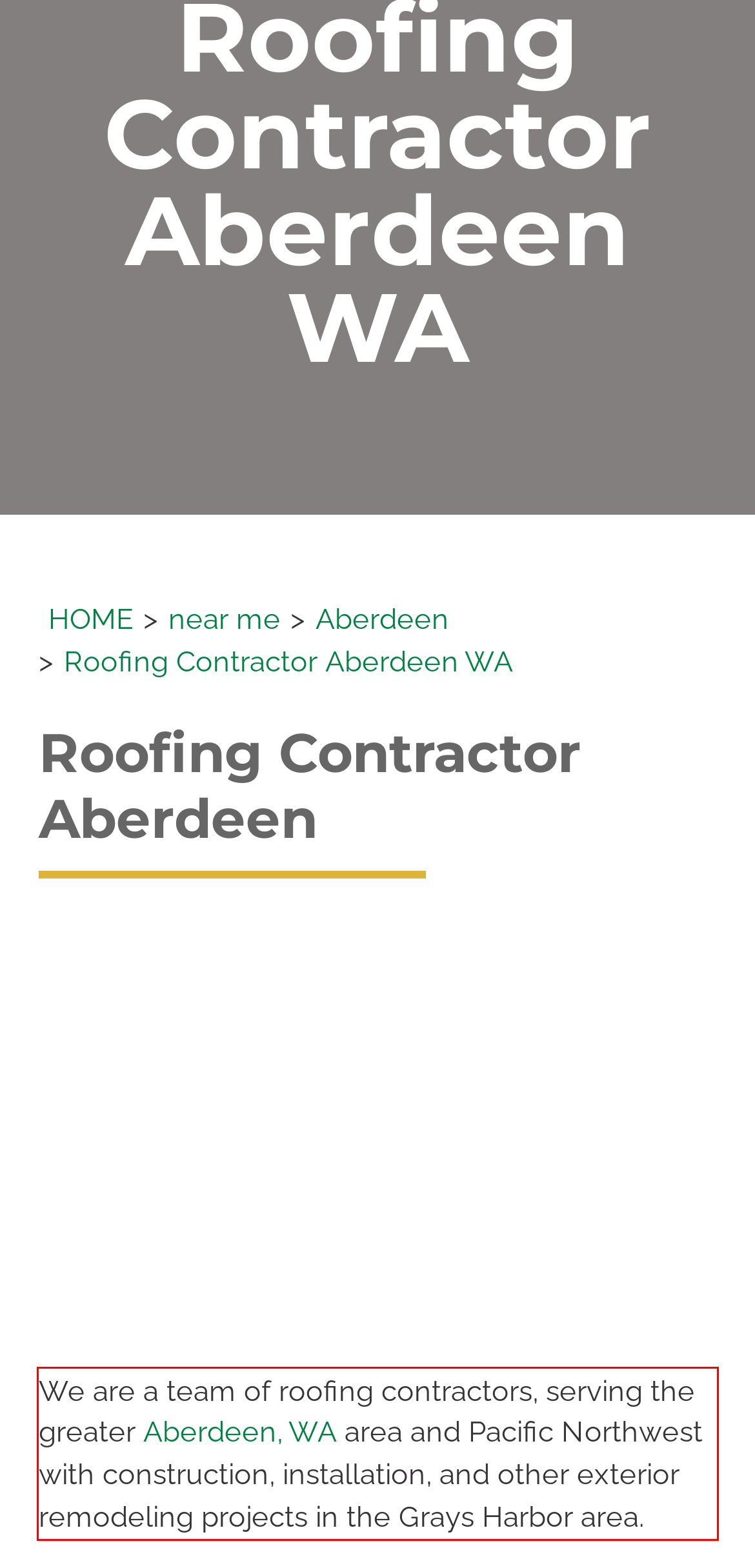Analyze the red bounding box in the provided webpage screenshot and generate the text content contained within.

We are a team of roofing contractors, serving the greater Aberdeen, WA area and Pacific Northwest with construction, installation, and other exterior remodeling projects in the Grays Harbor area.